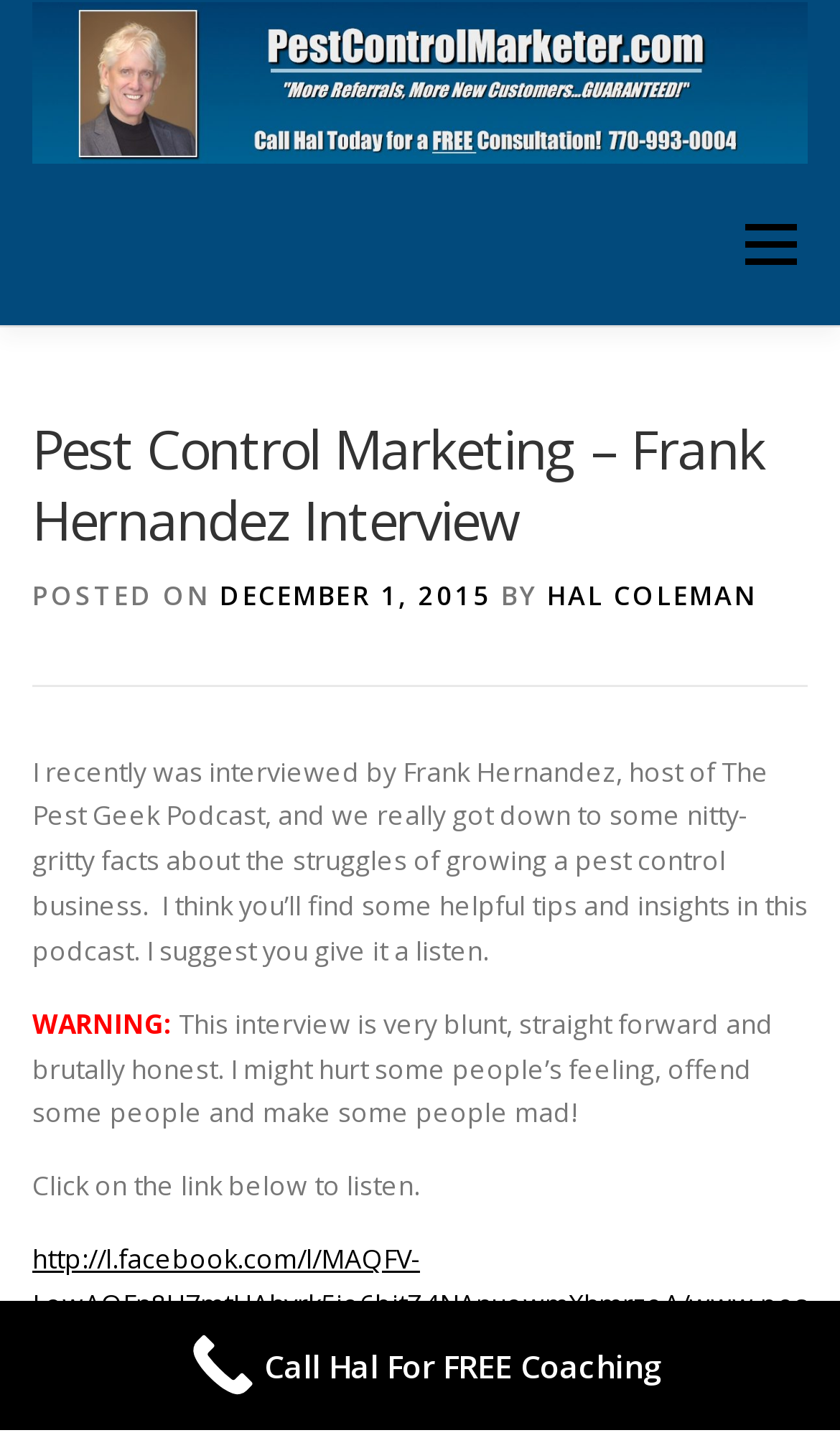Please specify the bounding box coordinates of the element that should be clicked to execute the given instruction: 'Click on the link to Hal Coleman's homepage'. Ensure the coordinates are four float numbers between 0 and 1, expressed as [left, top, right, bottom].

[0.038, 0.043, 0.962, 0.069]